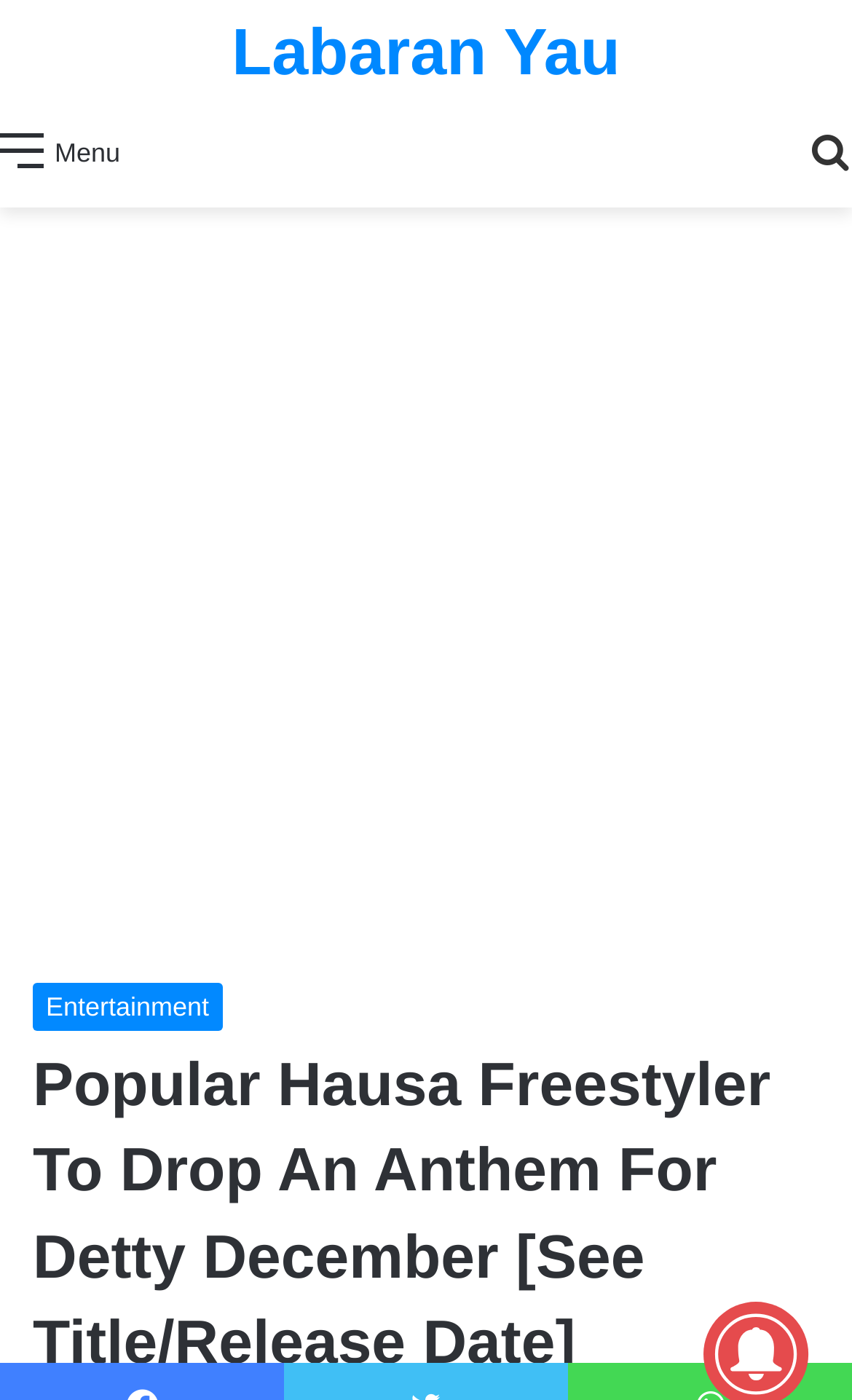What is the name of the website?
Analyze the image and provide a thorough answer to the question.

I found a link 'Labaran Yau' at [0.0, 0.0, 1.0, 0.078] which is likely the name of the website.